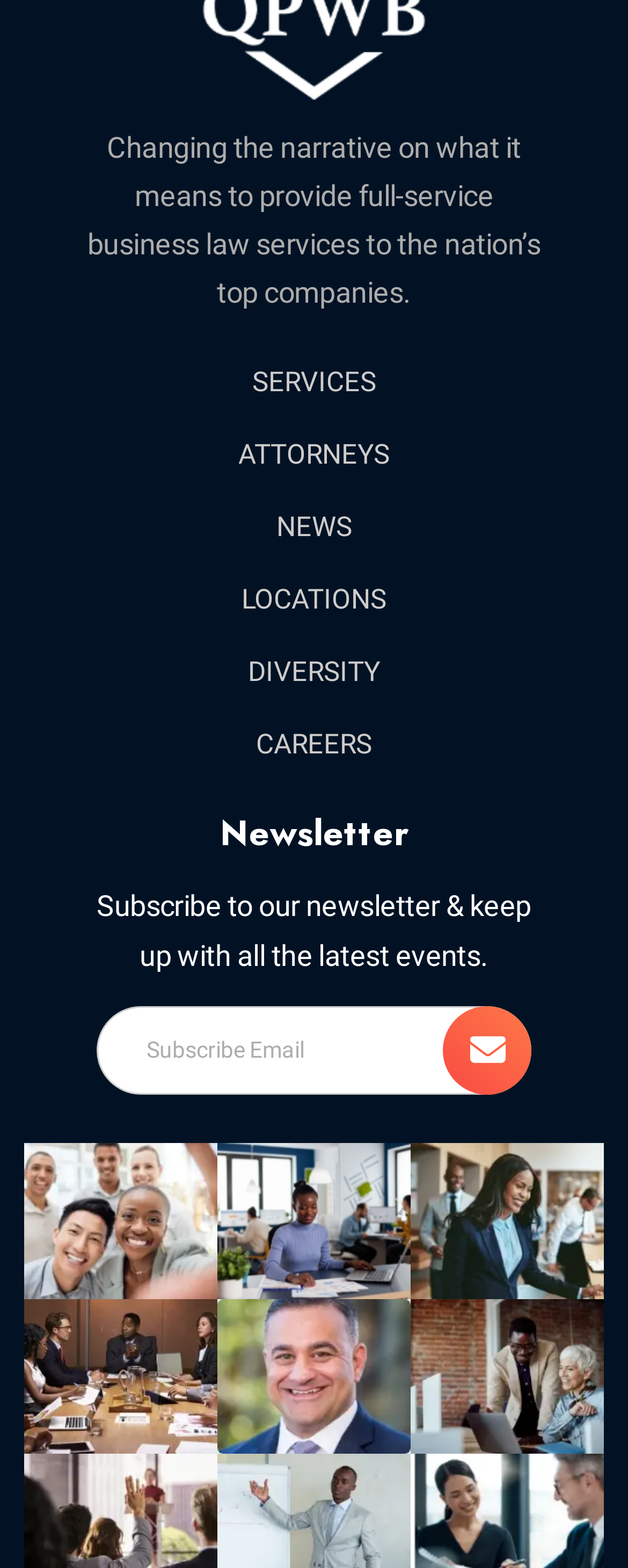Please determine the bounding box coordinates for the element that should be clicked to follow these instructions: "Click on the ATTORNEYS link".

[0.379, 0.279, 0.621, 0.3]